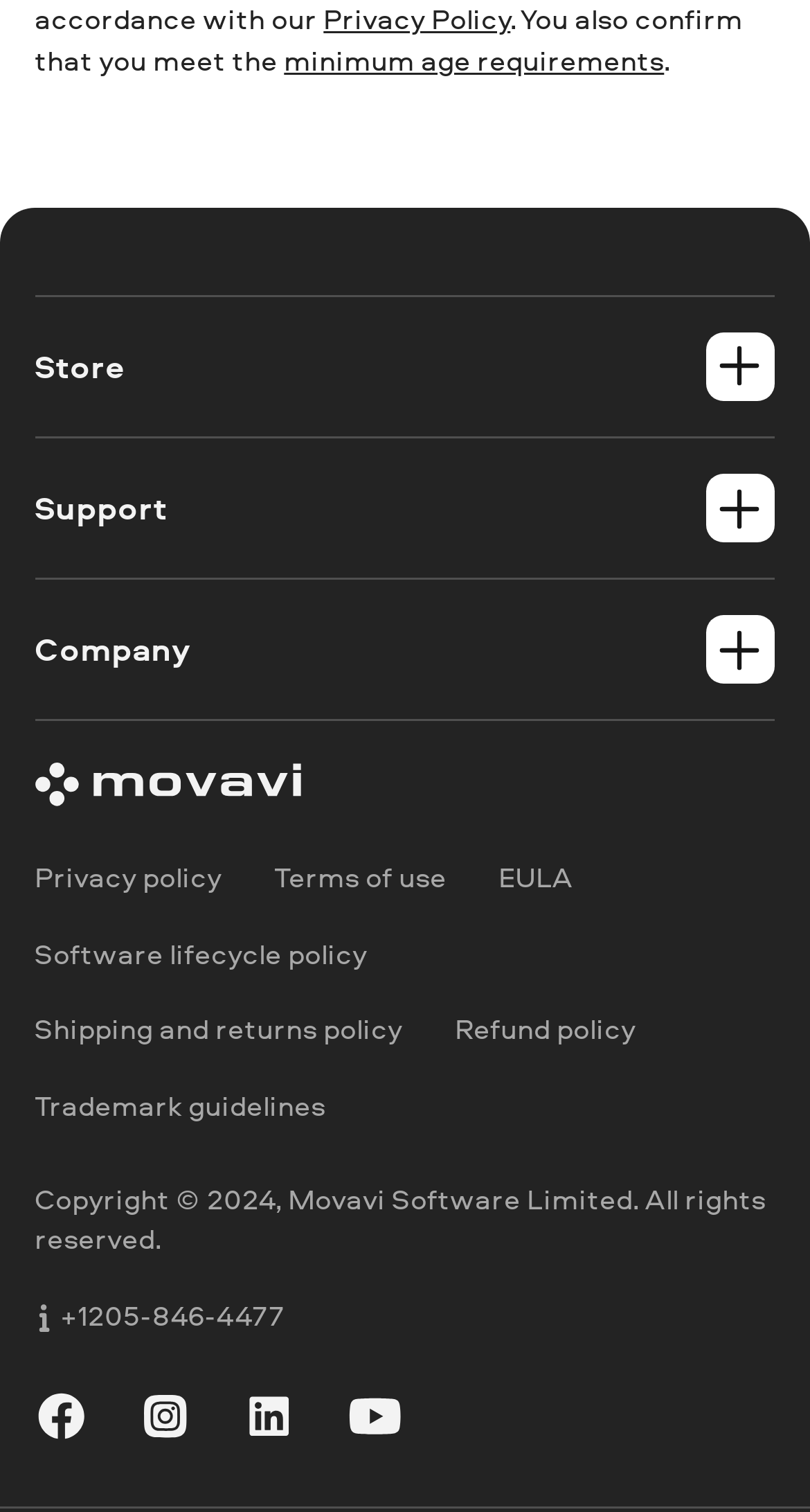Provide a one-word or one-phrase answer to the question:
What is the category of products mentioned in the second link?

Windows products